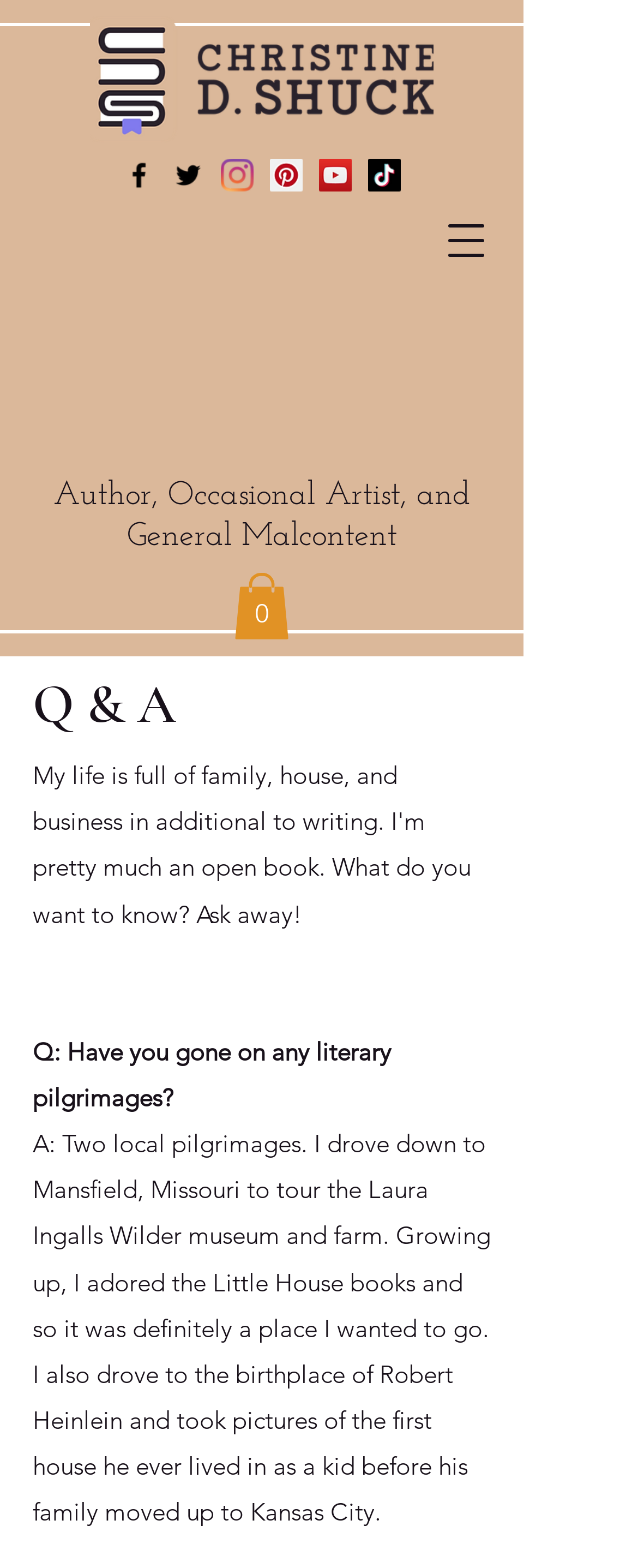How many items are in the cart?
Provide an in-depth and detailed explanation in response to the question.

The link 'Cart with 0 items' indicates that there are currently no items in the cart.